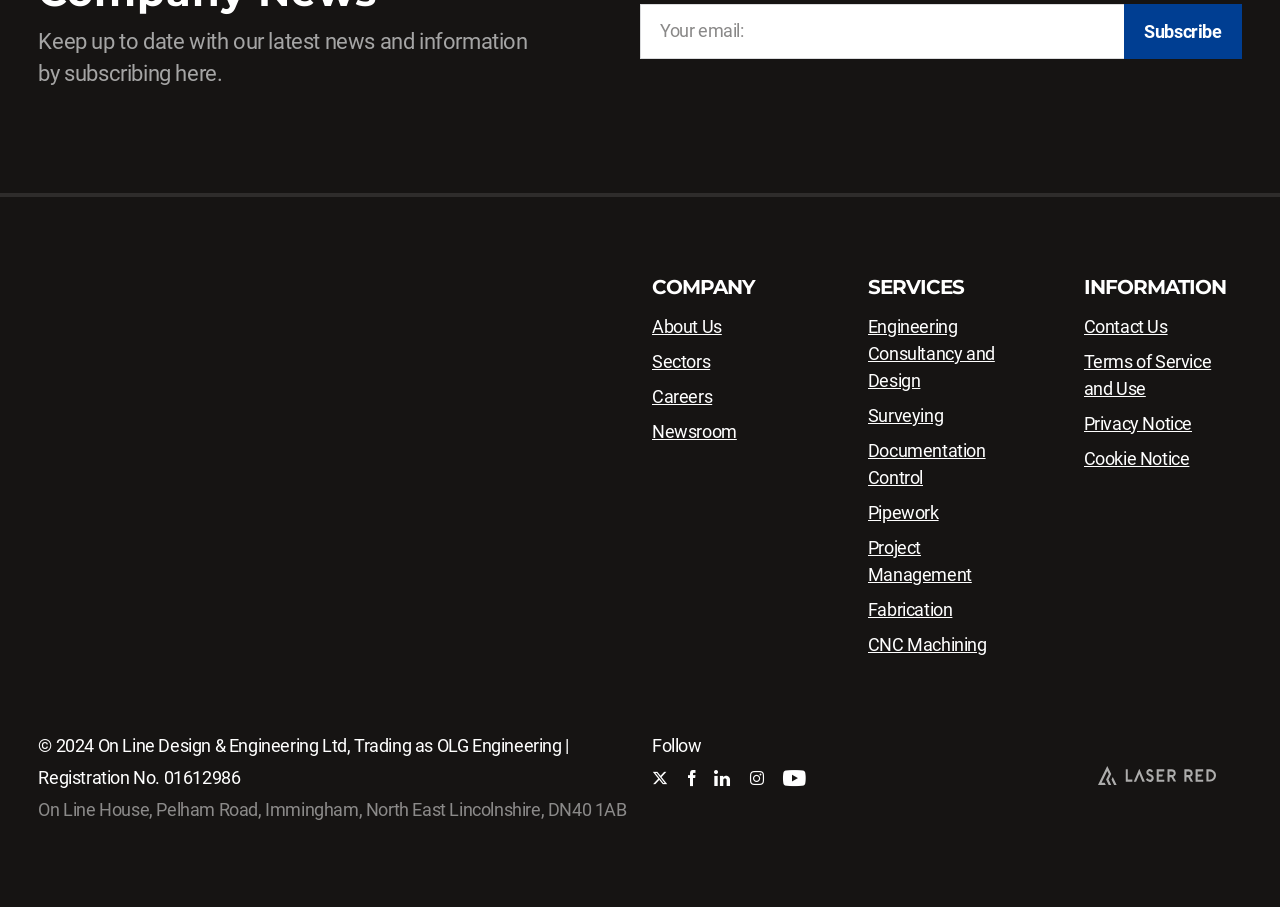What is the purpose of the form?
Look at the webpage screenshot and answer the question with a detailed explanation.

The form is labeled as 'Newsletter Form (#1)' and has a text input field for email and a 'Subscribe' button, indicating that its purpose is to allow users to subscribe to a newsletter.